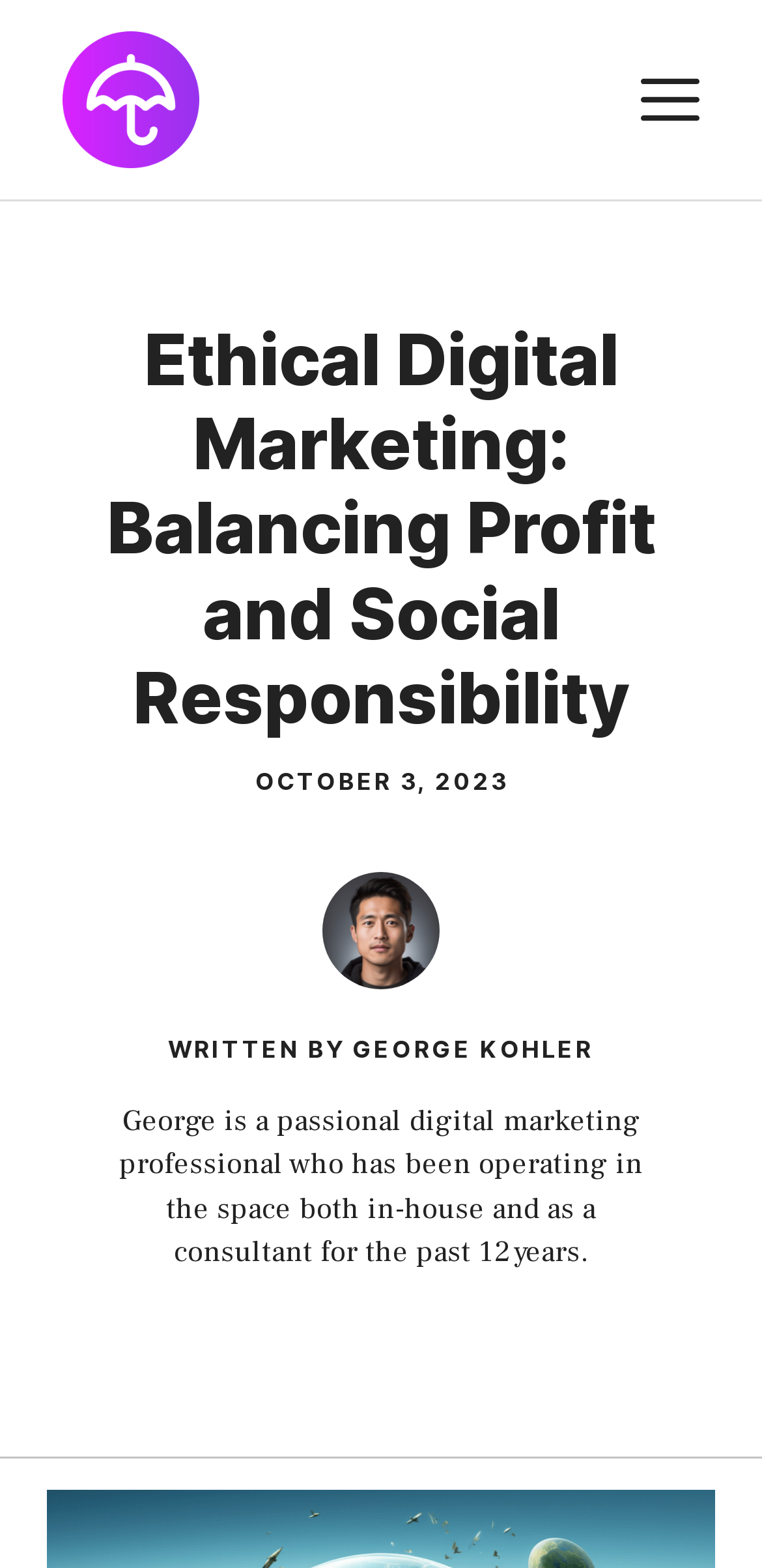Determine the webpage's heading and output its text content.

Ethical Digital Marketing: Balancing Profit and Social Responsibility